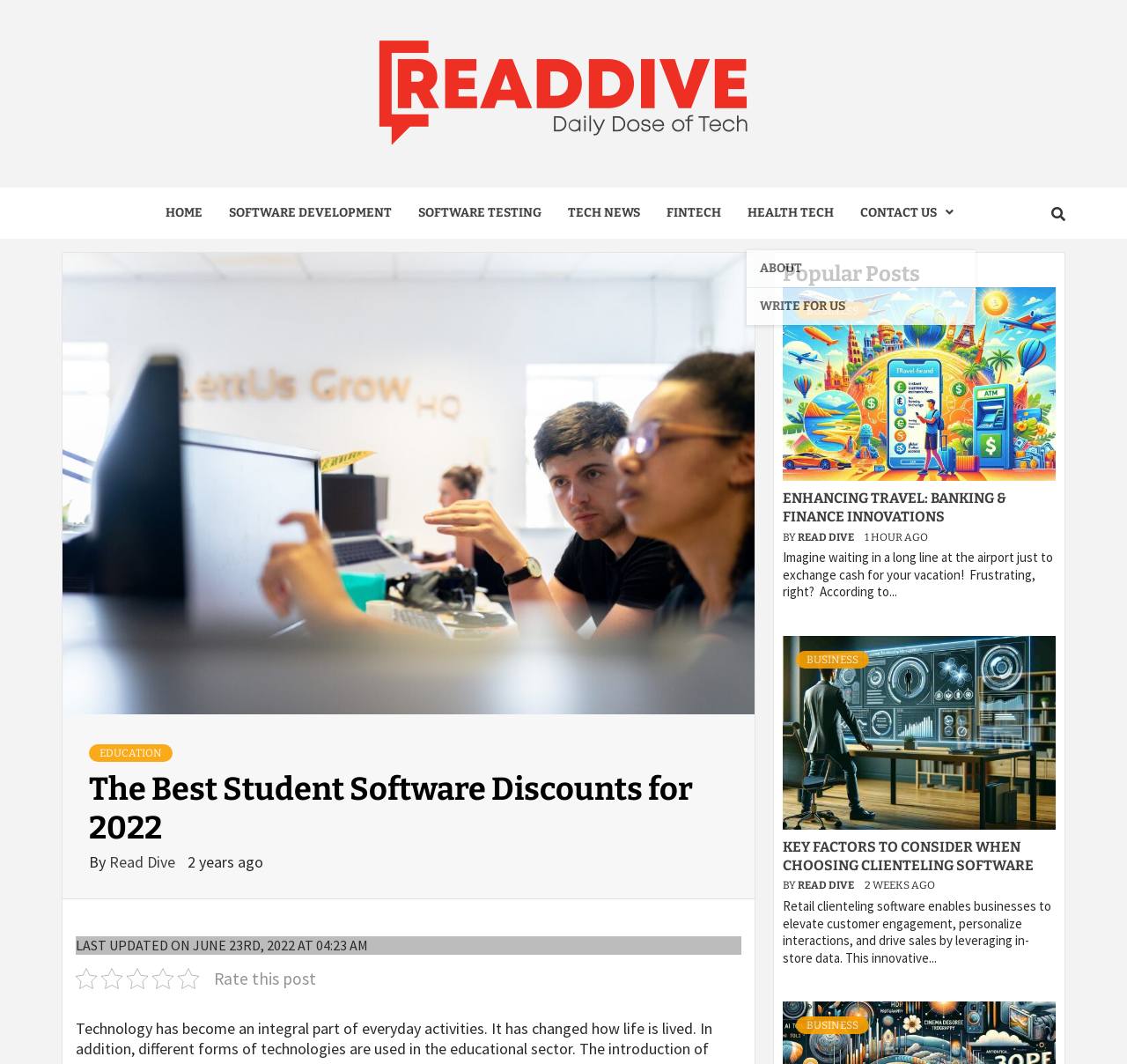What is the last updated date of the webpage?
Kindly offer a detailed explanation using the data available in the image.

I found a static text at the top of the webpage that says 'LAST UPDATED ON JUNE 23RD, 2022 AT 04:23 AM', which indicates the last updated date and time of the webpage.